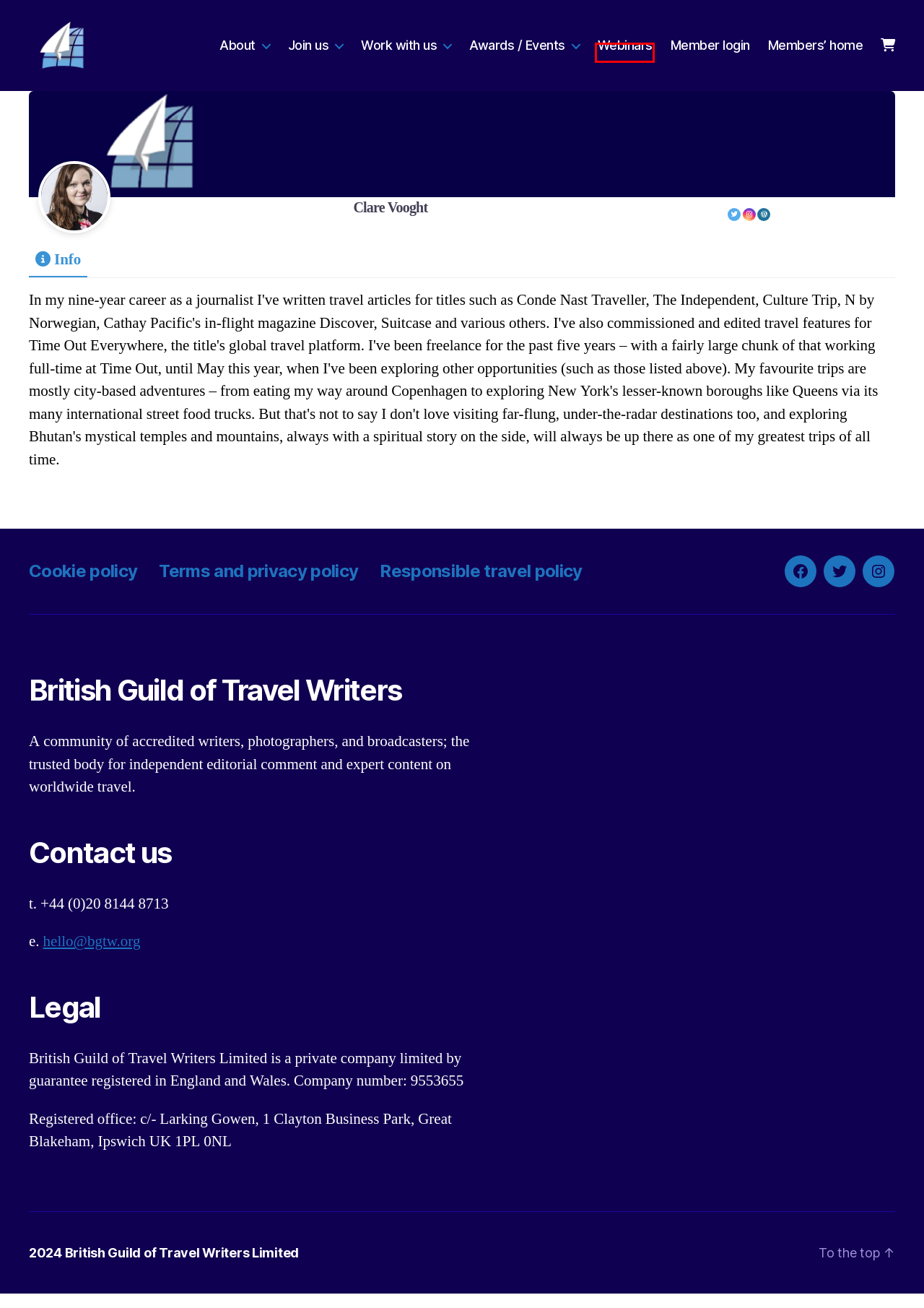You are given a screenshot of a webpage with a red rectangle bounding box around an element. Choose the best webpage description that matches the page after clicking the element in the bounding box. Here are the candidates:
A. BGTW - for travel writers, photographers, authors and broadcasters
B. Webinars / recordings - BGTW
C. Terms and privacy policy - BGTW
D. Cookie policy - BGTW
E. Hosting the AGM - BGTW
F. In:House - BGTW
G. Sponsor an event - BGTW
H. Login - BGTW

B